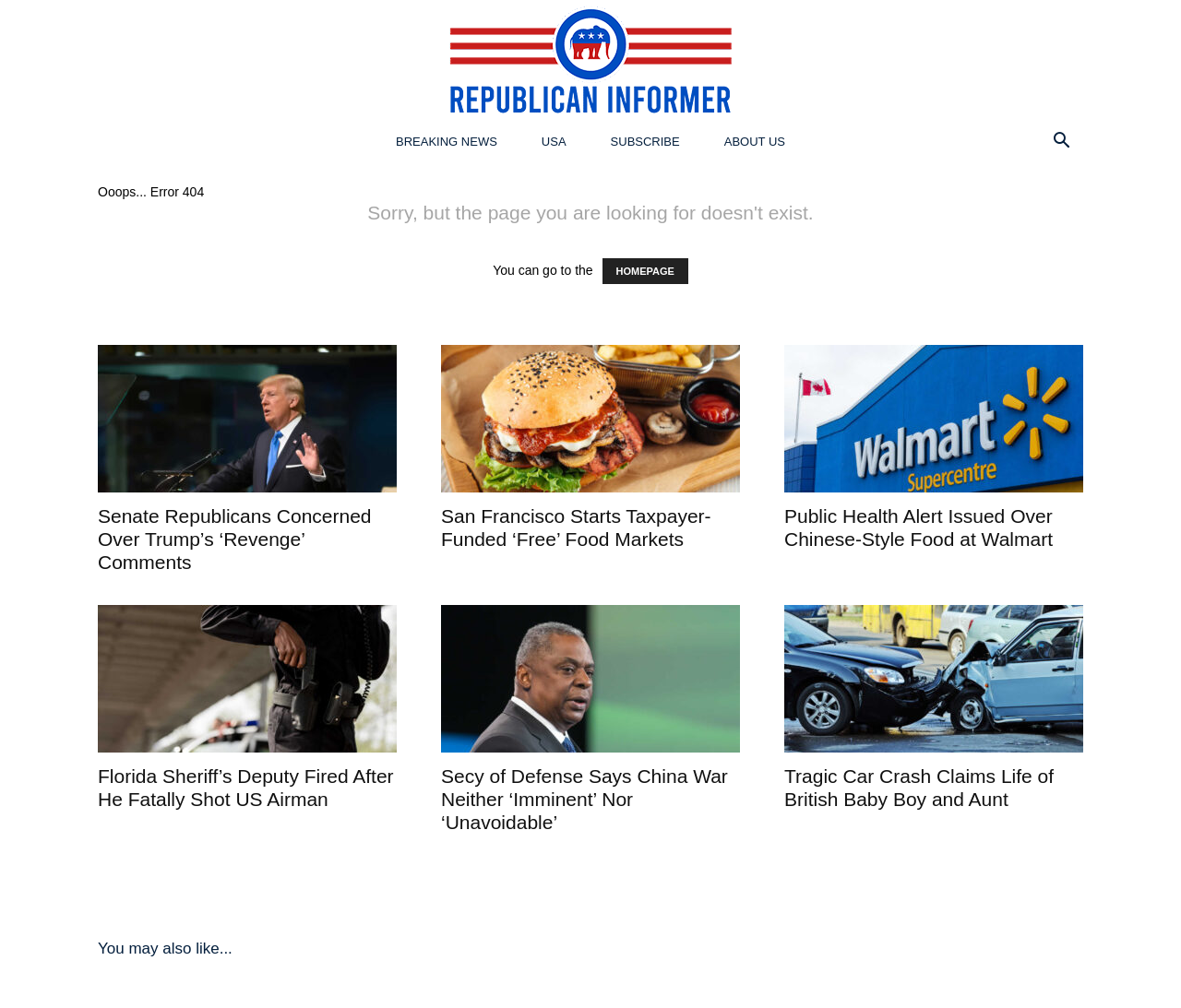Specify the bounding box coordinates of the area to click in order to execute this command: 'learn about San Francisco Starts Taxpayer-Funded ‘Free’ Food Markets'. The coordinates should consist of four float numbers ranging from 0 to 1, and should be formatted as [left, top, right, bottom].

[0.373, 0.501, 0.602, 0.545]